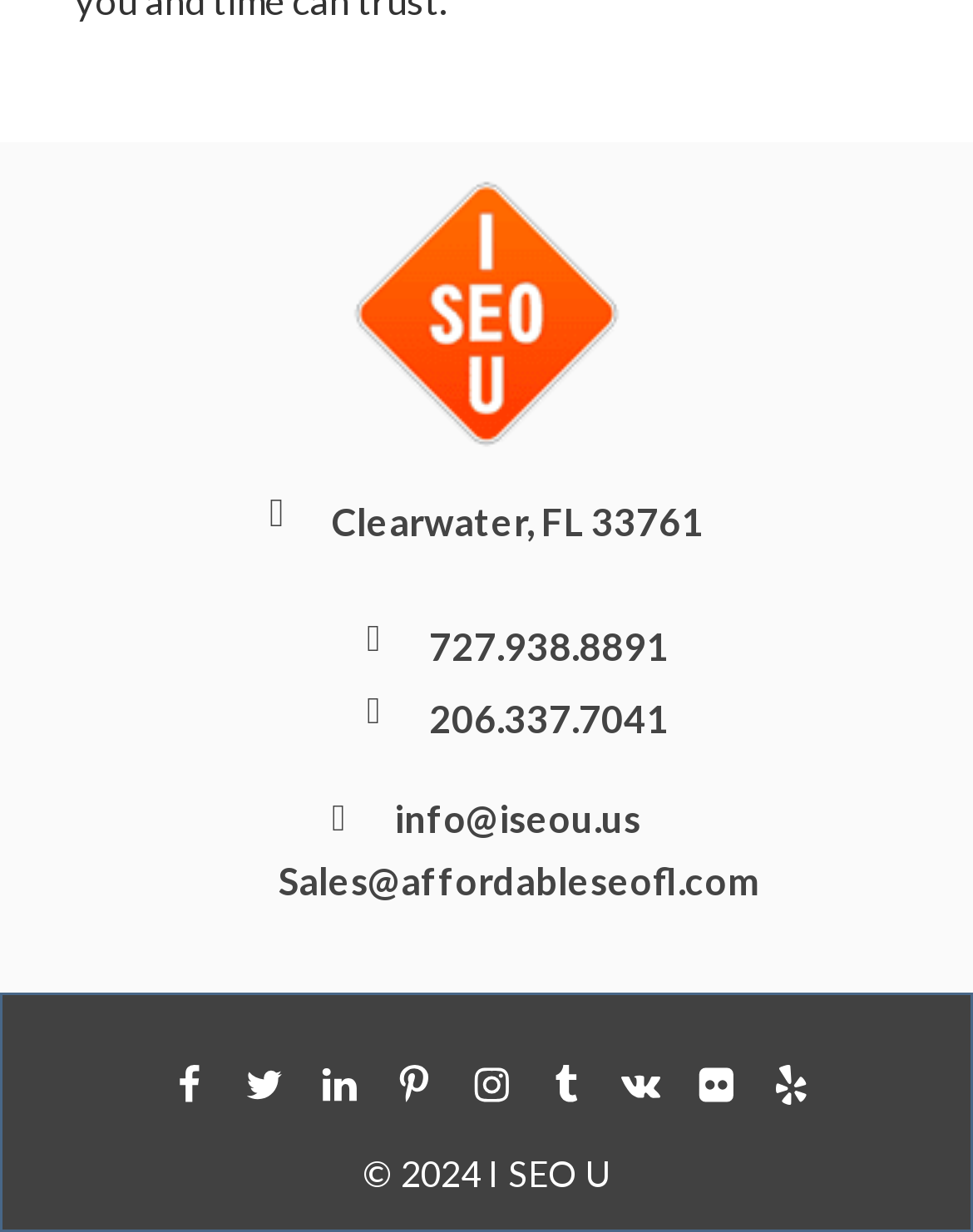Determine the bounding box coordinates (top-left x, top-left y, bottom-right x, bottom-right y) of the UI element described in the following text: vk

[0.628, 0.851, 0.69, 0.899]